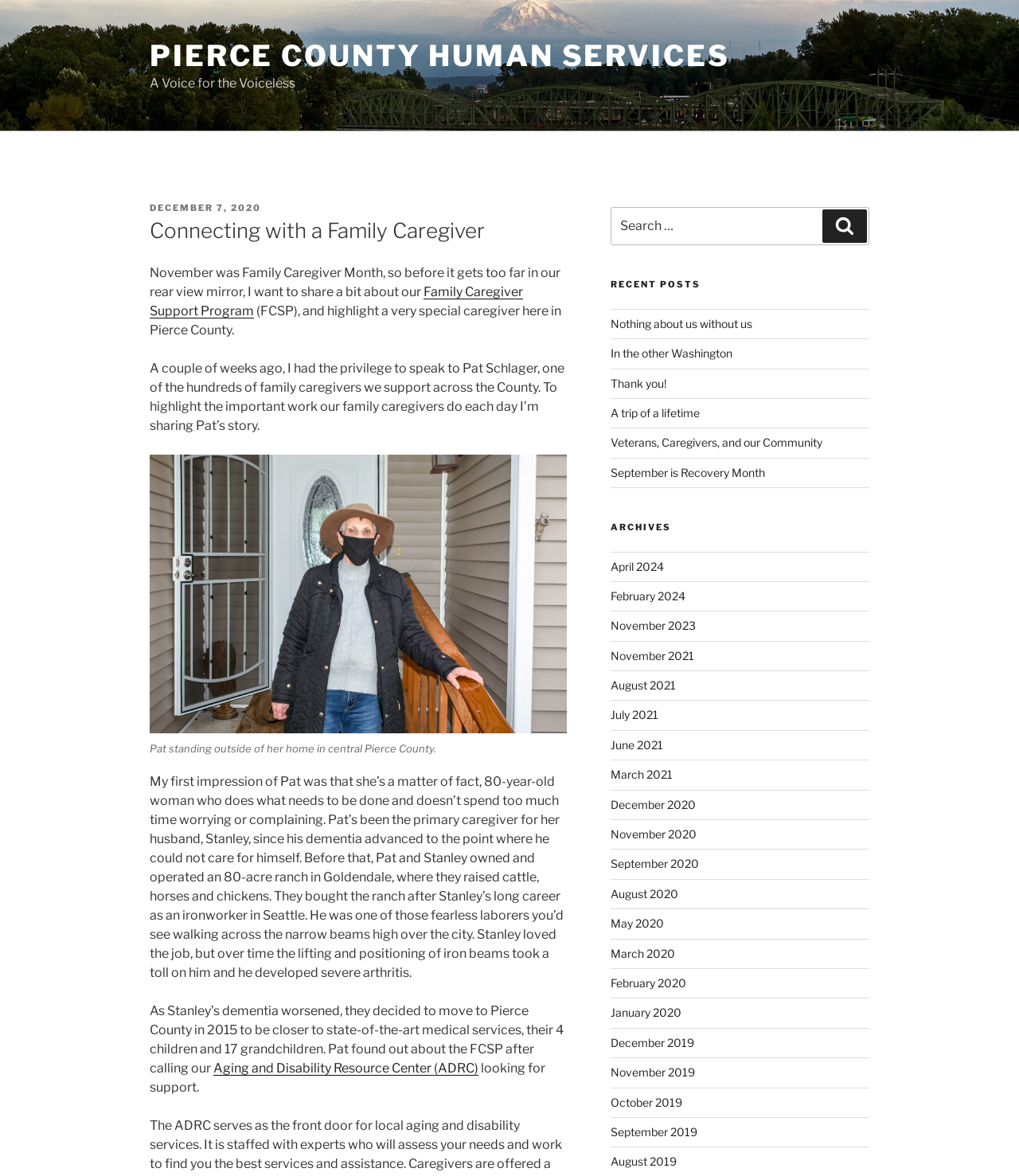Detail the features and information presented on the webpage.

The webpage is about Pierce County Human Services, with a focus on their Family Caregiver Support Program (FCSP). At the top of the page, there is a link to "PIERCE COUNTY HUMAN SERVICES" and a static text "A Voice for the Voiceless". Below this, there is a header section with a posted date "DECEMBER 7, 2020" and a heading "Connecting with a Family Caregiver". 

The main content of the page is a blog post about a family caregiver, Pat Schlager, who is being highlighted for her important work. The post starts with a brief introduction to Pat and then shares her story, including her experience as a caregiver for her husband, Stanley, who has dementia. There is a figure with a caption "Pat standing outside of her home in central Pierce County" below the introduction.

The rest of the post is a narrative about Pat's life, including her experience as a caregiver and how she found support through the FCSP. The text is divided into paragraphs, with some links to other resources, such as the "Aging and Disability Resource Center (ADRC)".

On the right side of the page, there is a search bar with a button labeled "Search". Below this, there are three sections: "RECENT POSTS", "ARCHIVES", and a list of links to other blog posts, organized by month and year.